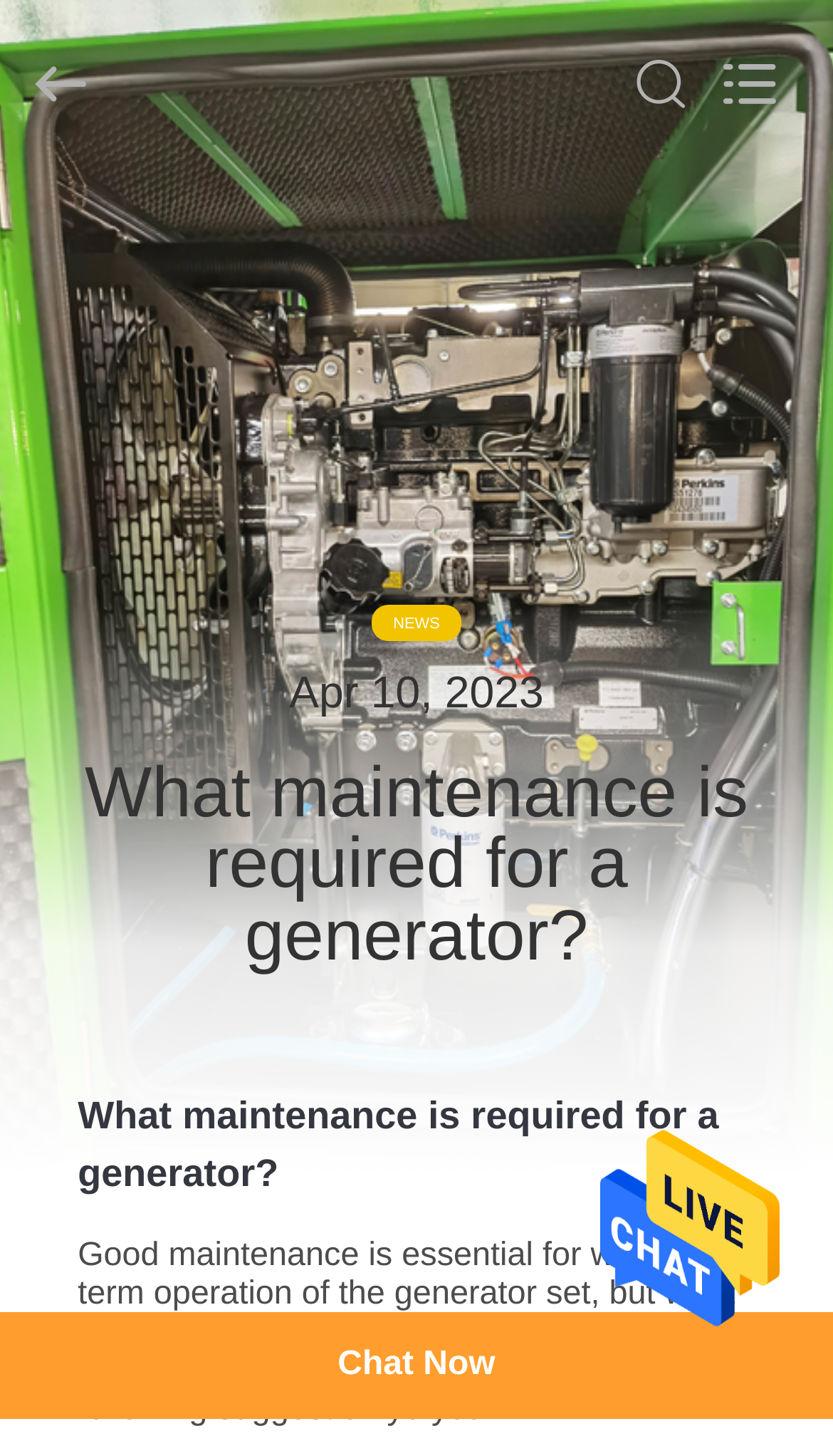Please determine the bounding box coordinates for the UI element described here. Use the format (top-left x, top-left y, bottom-right x, bottom-right y) with values bounded between 0 and 1: name="search" placeholder="Search what you want"

[0.0, 0.0, 0.88, 0.114]